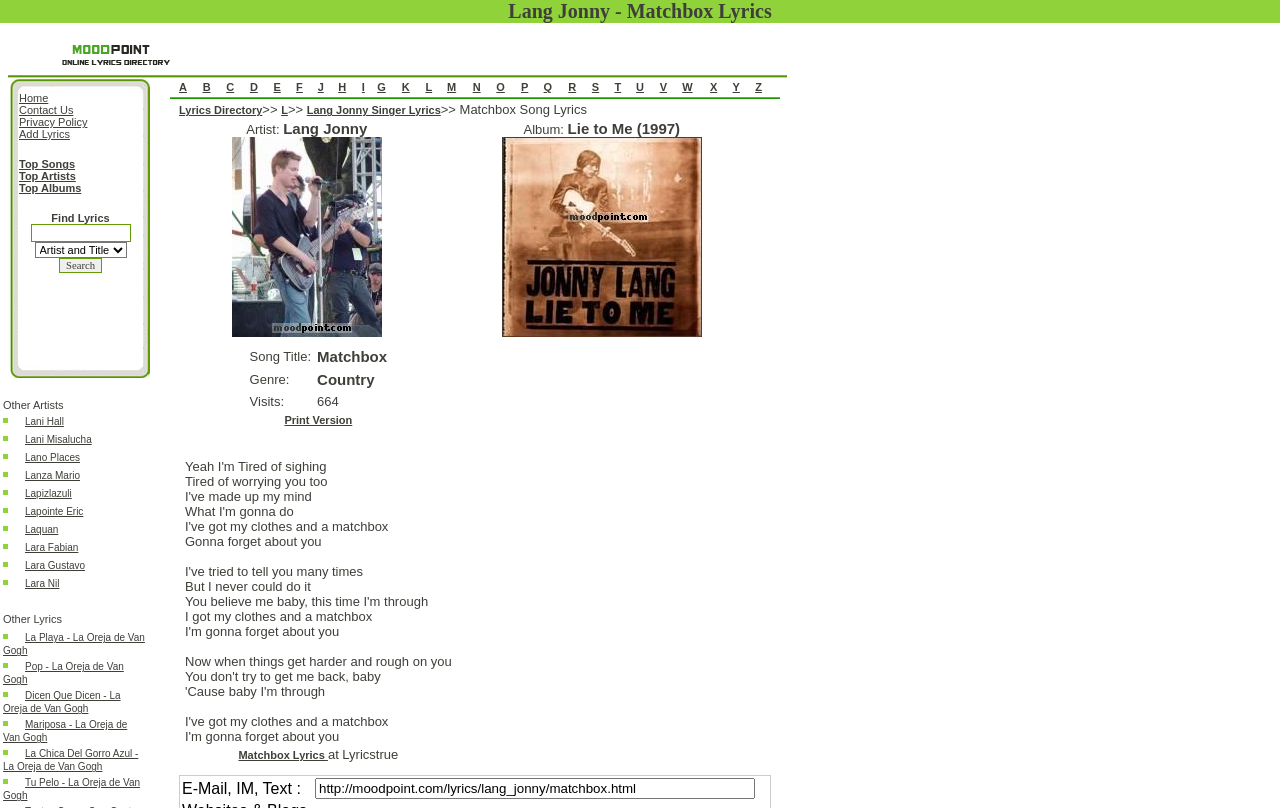Pinpoint the bounding box coordinates of the area that should be clicked to complete the following instruction: "Click on the 'Lang Jonny Author' image". The coordinates must be given as four float numbers between 0 and 1, i.e., [left, top, right, bottom].

[0.181, 0.17, 0.298, 0.418]